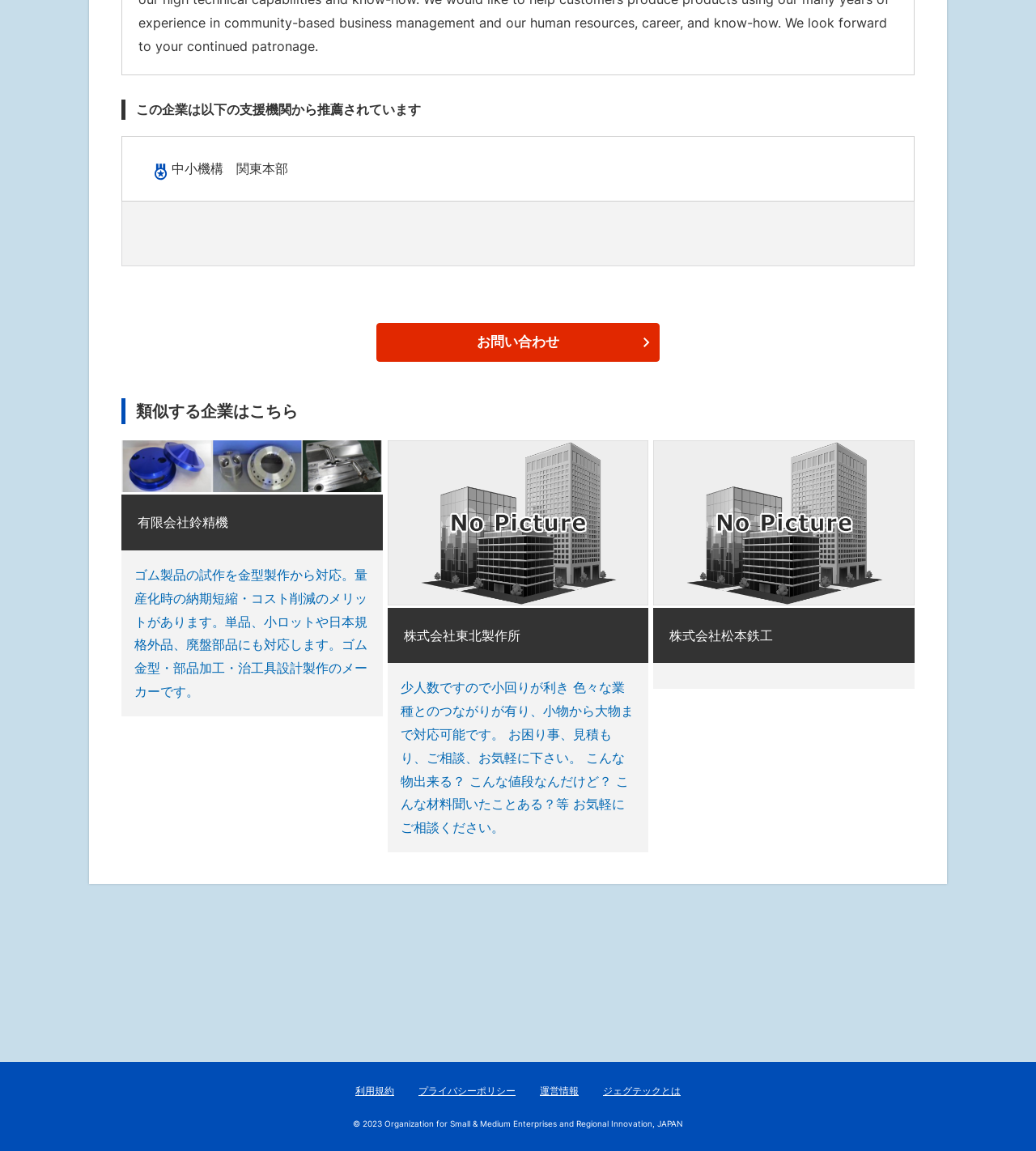How many images are on the page?
Give a one-word or short-phrase answer derived from the screenshot.

5